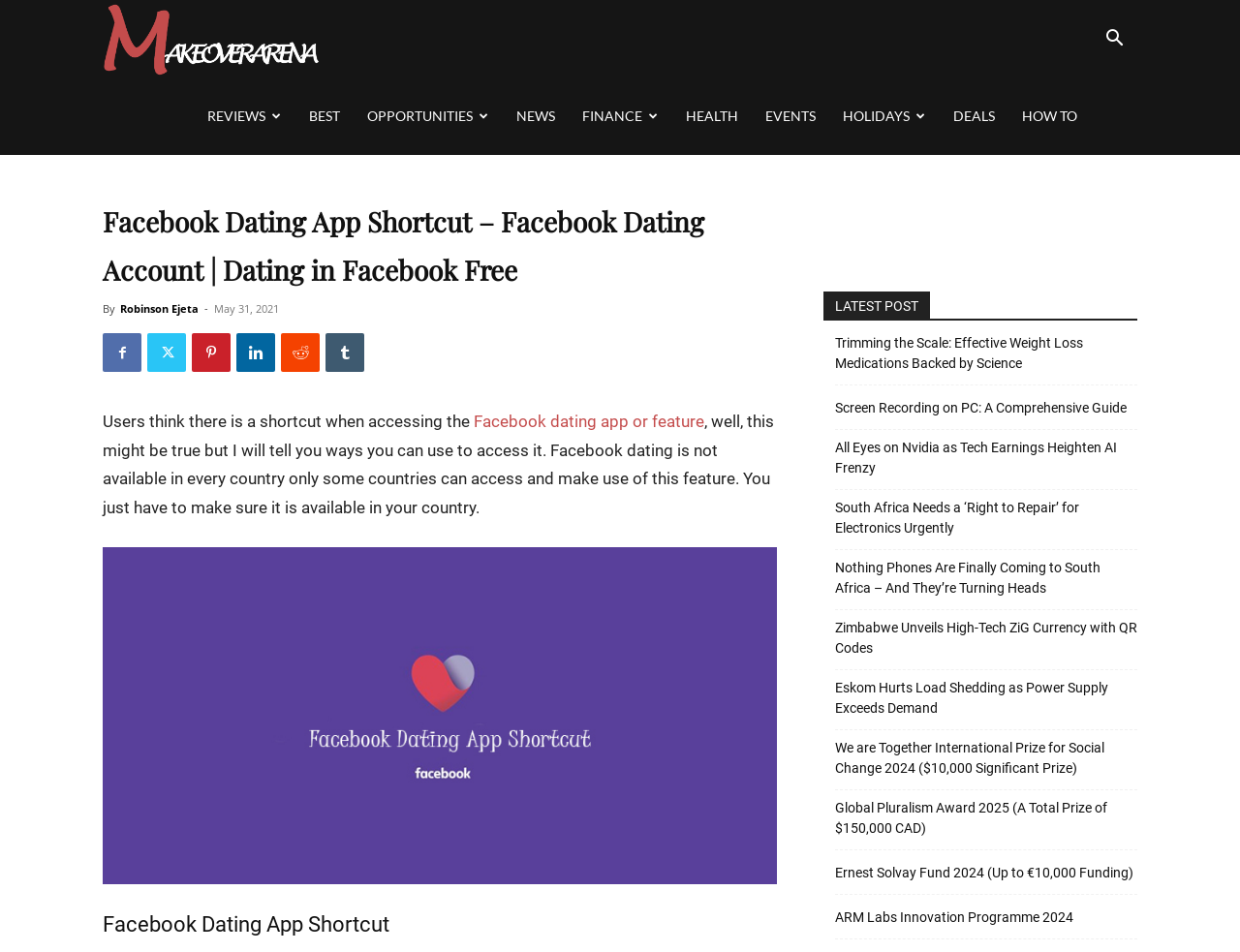What is the topic of the first link in the LATEST POST section?
Based on the screenshot, respond with a single word or phrase.

Weight Loss Medications